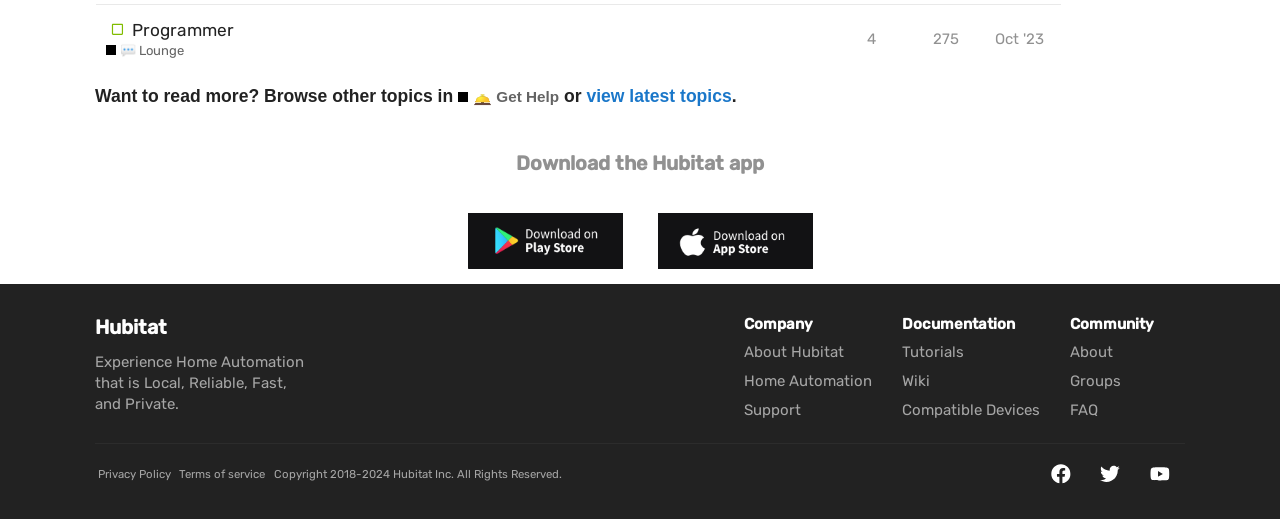Please determine the bounding box coordinates of the section I need to click to accomplish this instruction: "Browse other topics in Get Help".

[0.358, 0.165, 0.437, 0.206]